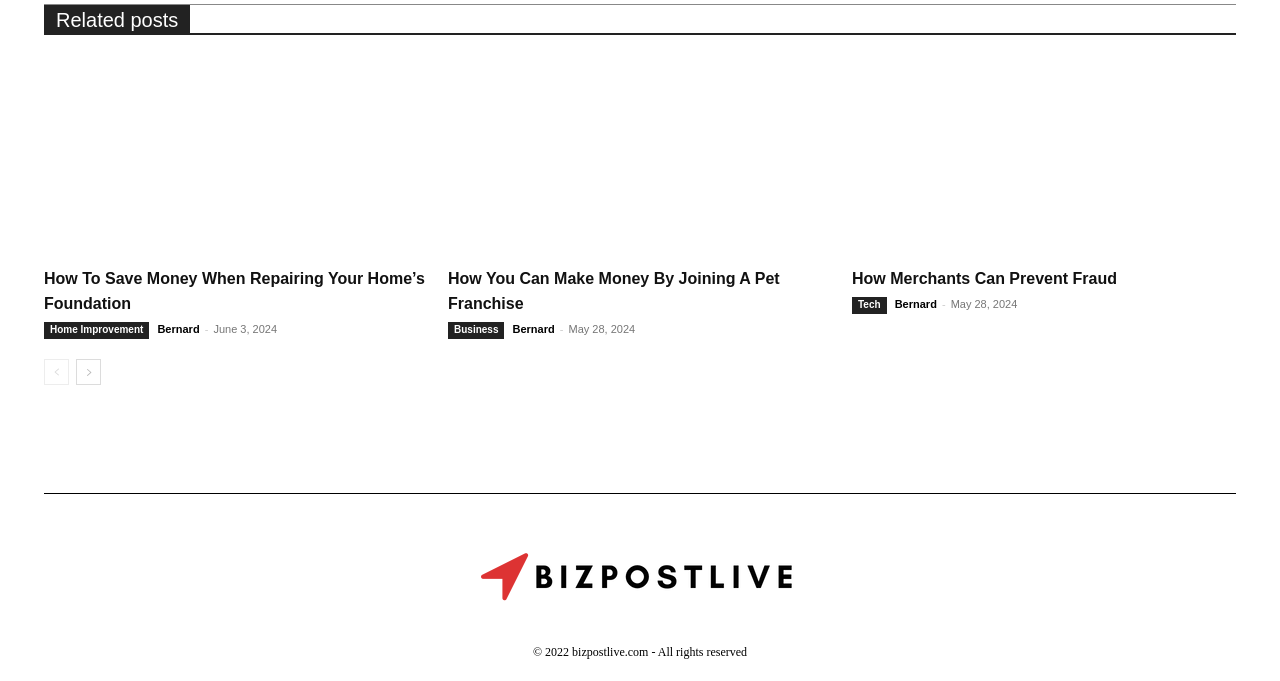What is the purpose of the links 'prev-page' and 'next-page'?
Please respond to the question thoroughly and include all relevant details.

I found the links 'prev-page' and 'next-page' at the bottom of the page, which are likely to be used for navigation between pages, allowing users to move to the previous or next page.